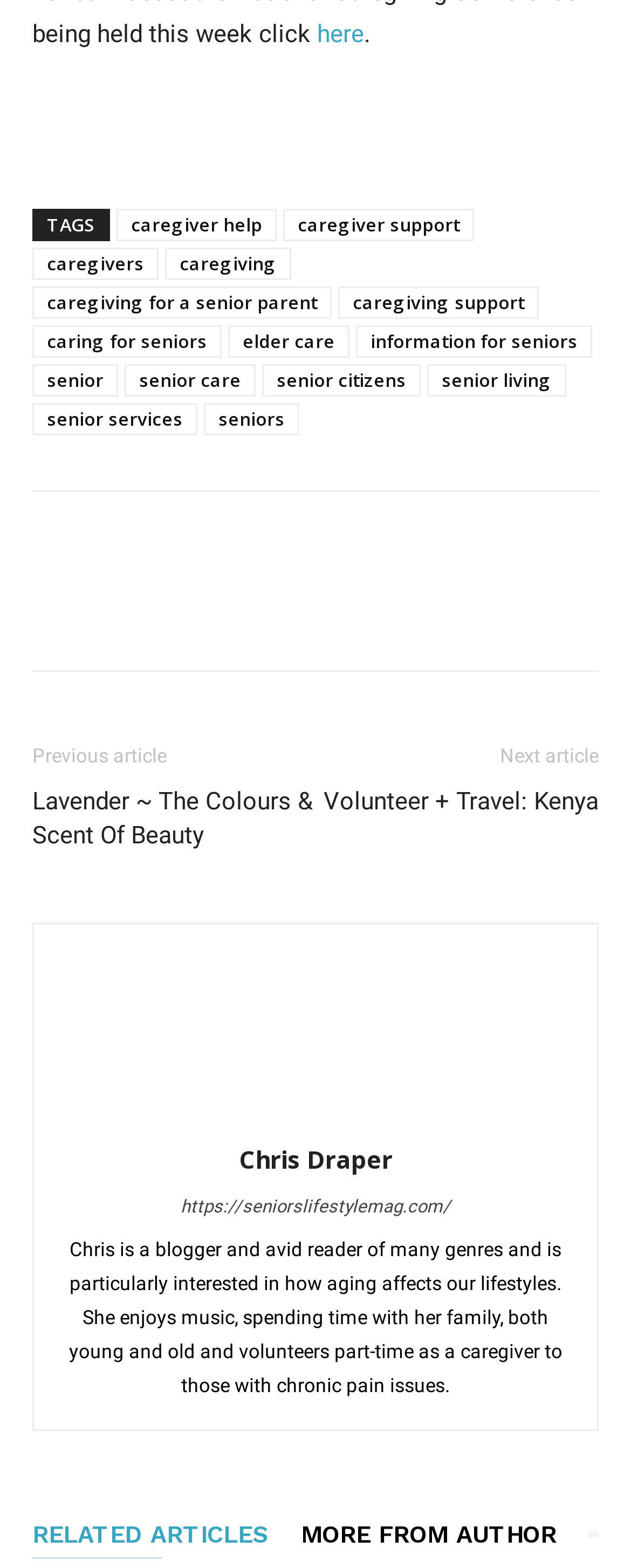Find the bounding box coordinates of the element you need to click on to perform this action: 'click on the 'caregiver help' link'. The coordinates should be represented by four float values between 0 and 1, in the format [left, top, right, bottom].

[0.185, 0.133, 0.438, 0.153]